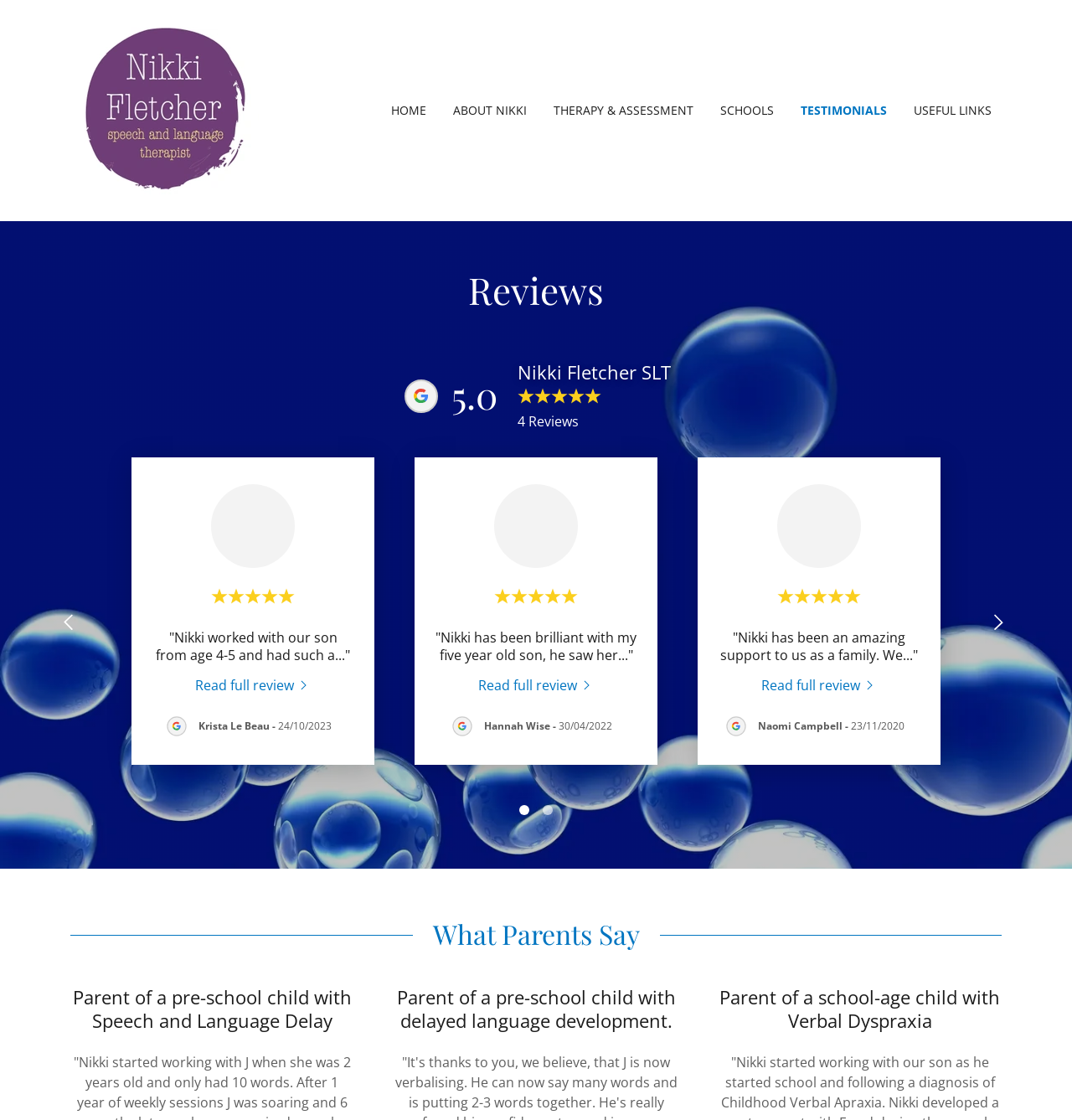What is the name of the person who worked with the children?
Answer with a single word or phrase by referring to the visual content.

Nikki Fletcher SLT